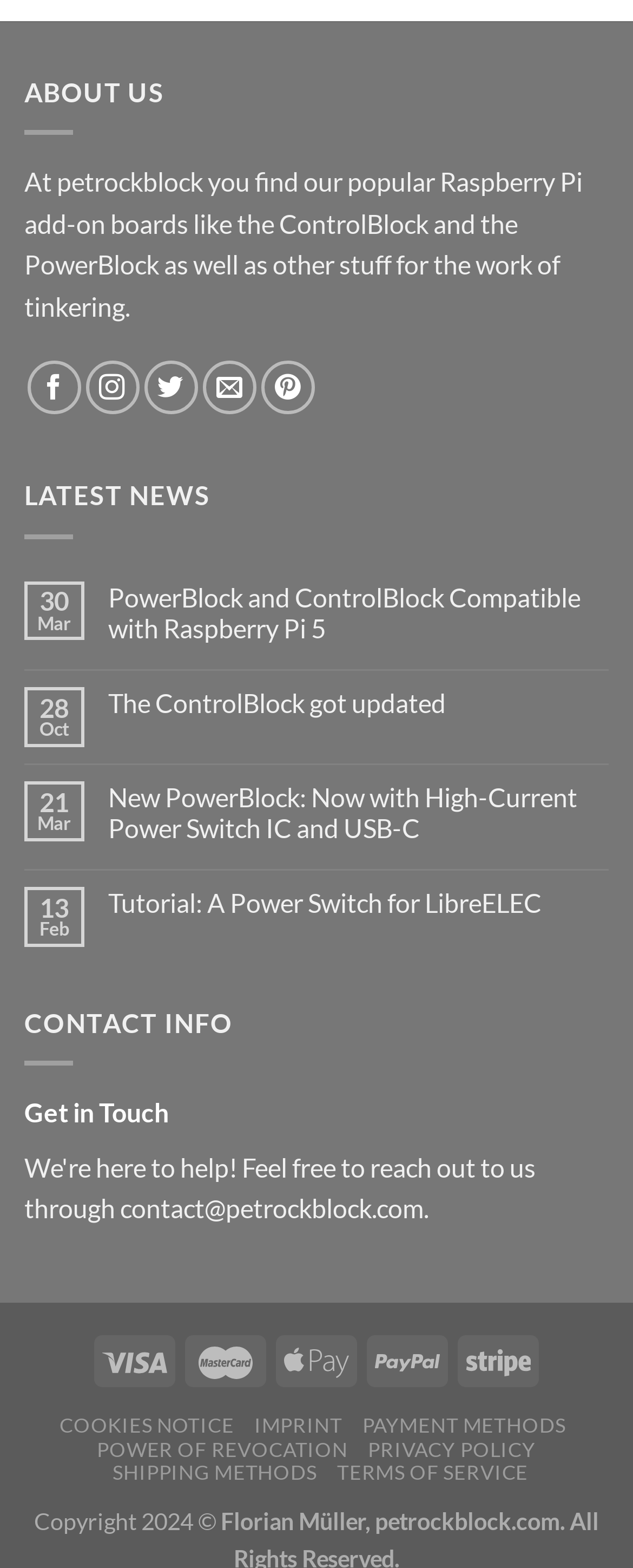Locate the coordinates of the bounding box for the clickable region that fulfills this instruction: "View the imprint".

[0.402, 0.901, 0.541, 0.917]